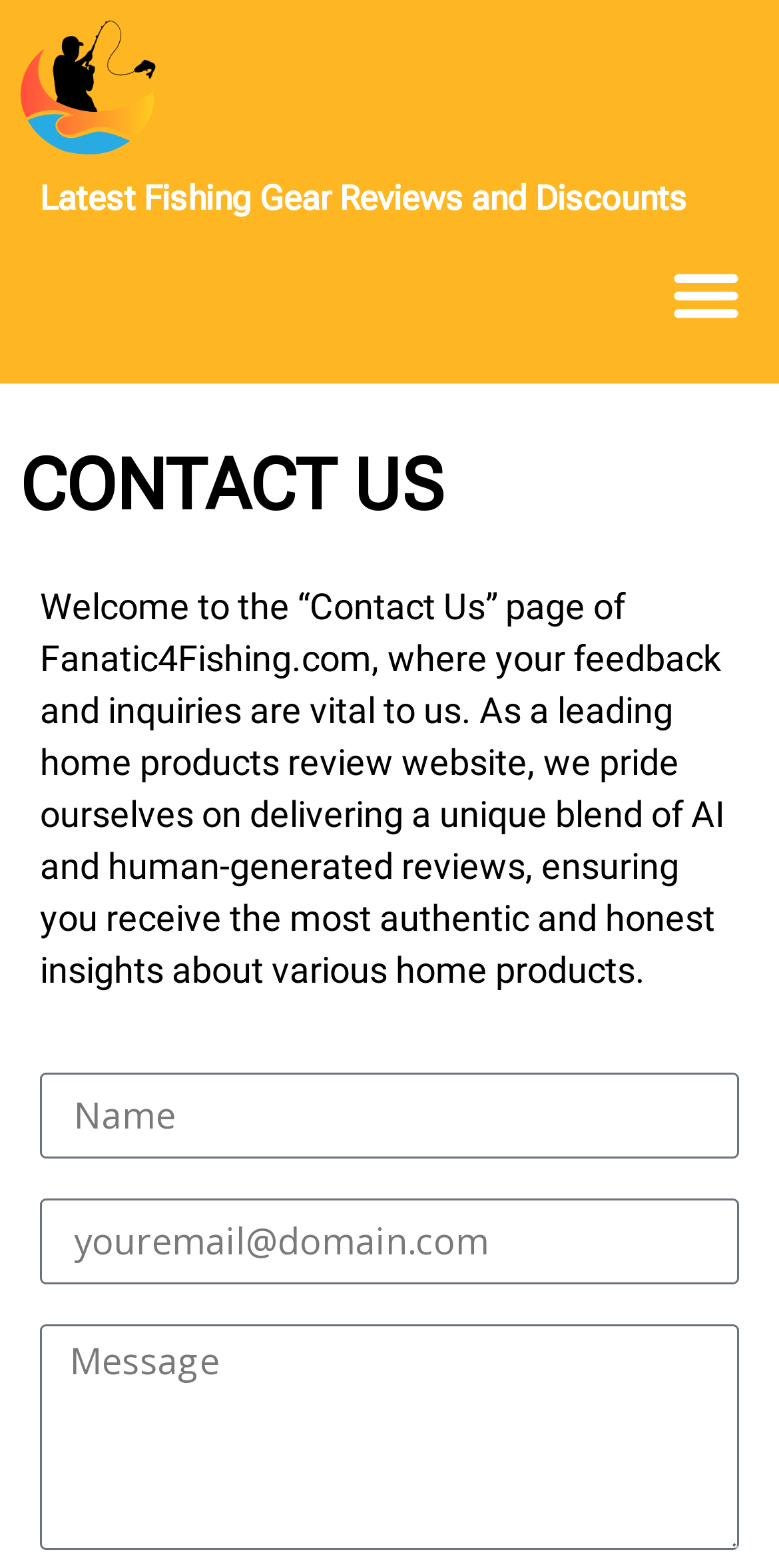Generate a thorough explanation of the webpage's elements.

The webpage is the "Contact Us" page of Fanatic4Fishing, a website focused on all things fishing, including fishing equipment reviews and tips. At the top left corner, there is a link to the "f4f logo cropped" image. Below the logo, a heading reads "Latest Fishing Gear Reviews and Discounts", which is also a link. 

To the right of the logo, there is a "Menu Toggle" button. Further down, a prominent heading "CONTACT US" is centered at the top of the page. 

Below the "CONTACT US" heading, a paragraph of text explains the purpose of the page, stating that the website values user feedback and inquiries, and that it provides unique and honest reviews of home products. 

Underneath the text, there are three textboxes, stacked vertically, where users can input their information. These textboxes are required fields, indicating that they must be filled out in order to submit a contact request.